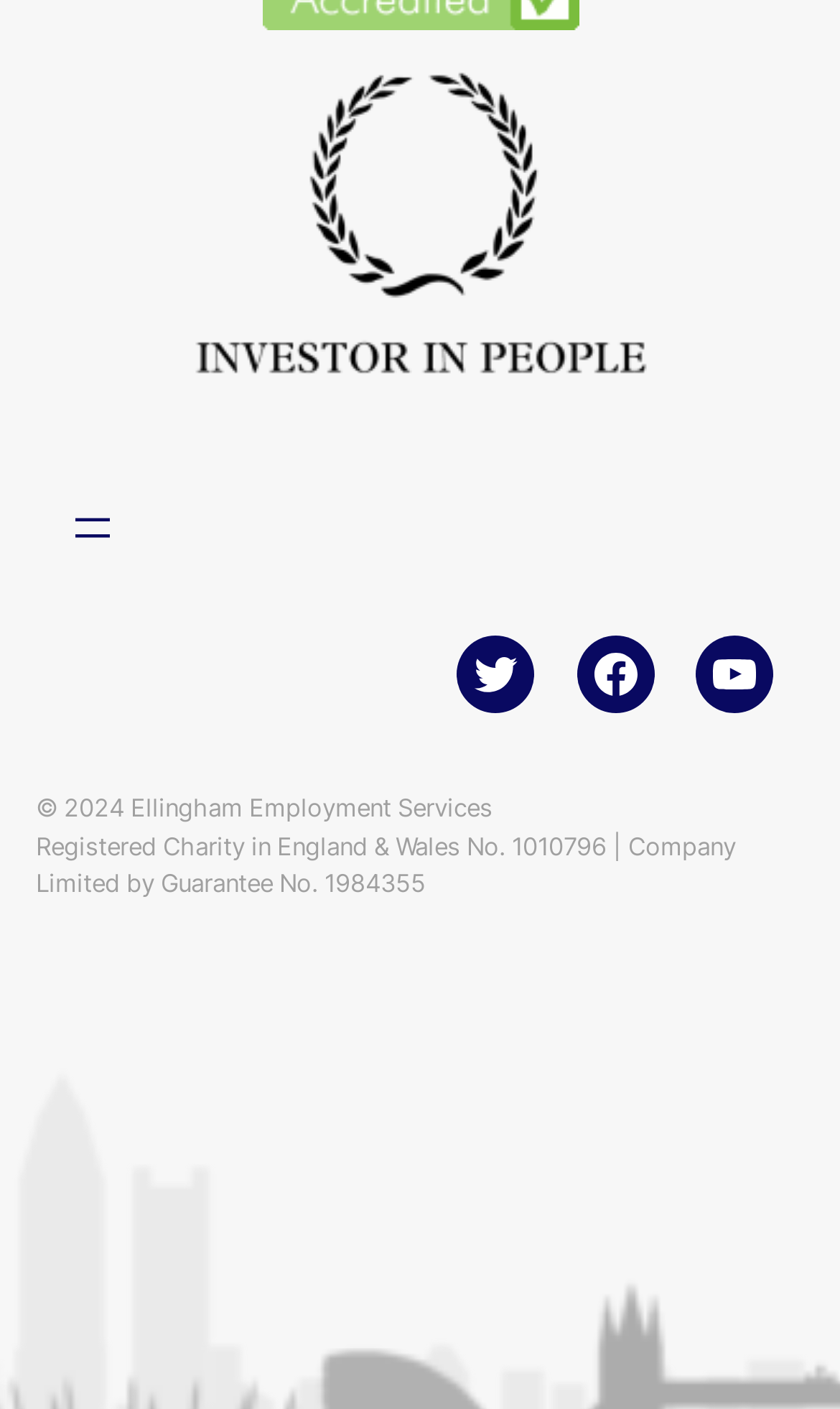Using the details from the image, please elaborate on the following question: What is the navigation menu button's text?

The navigation menu button is located at the top of the page and has the text 'Open menu'. This button likely opens a dropdown menu with navigation options.